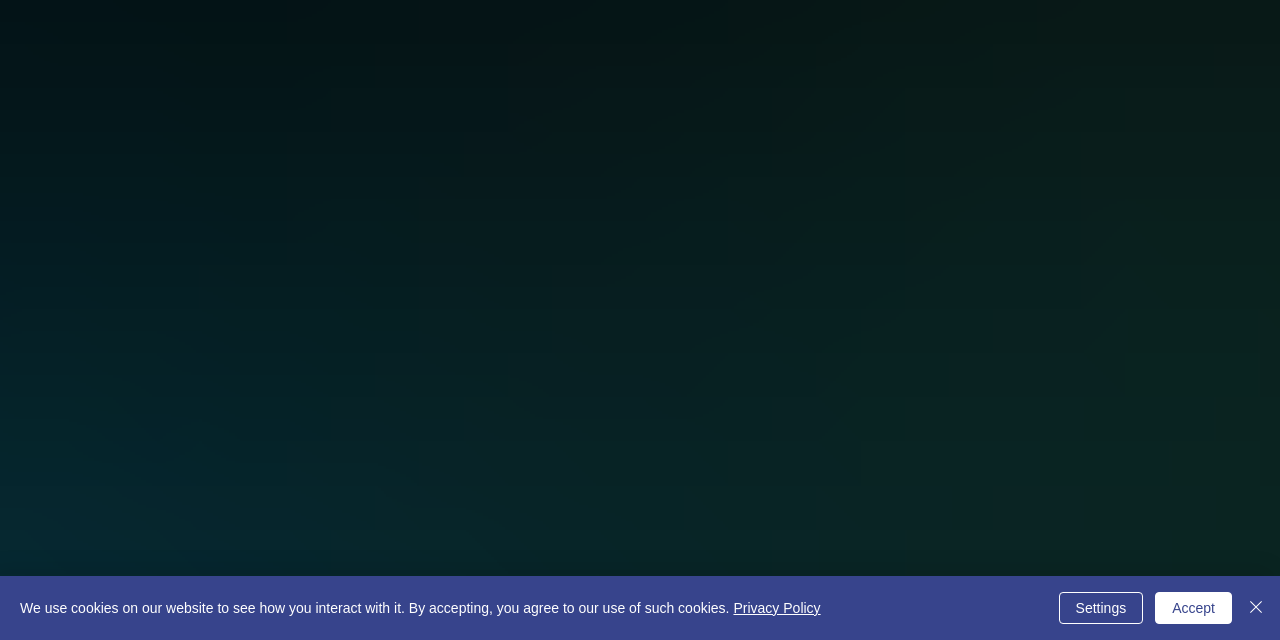Please determine the bounding box of the UI element that matches this description: Settings. The coordinates should be given as (top-left x, top-left y, bottom-right x, bottom-right y), with all values between 0 and 1.

[0.827, 0.925, 0.893, 0.975]